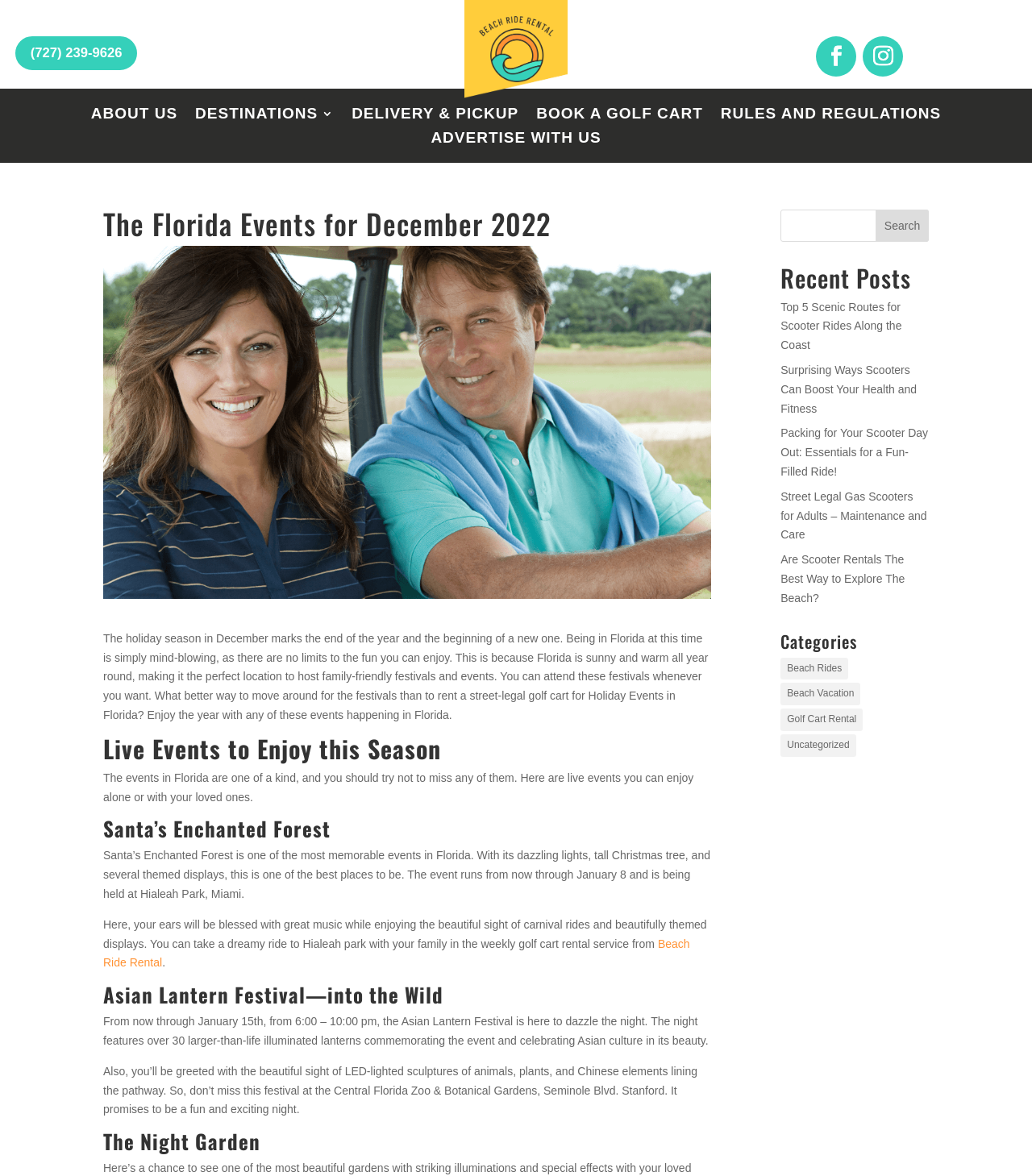What is the phone number to contact Beach Ride Rental?
From the image, provide a succinct answer in one word or a short phrase.

(727) 239-9626